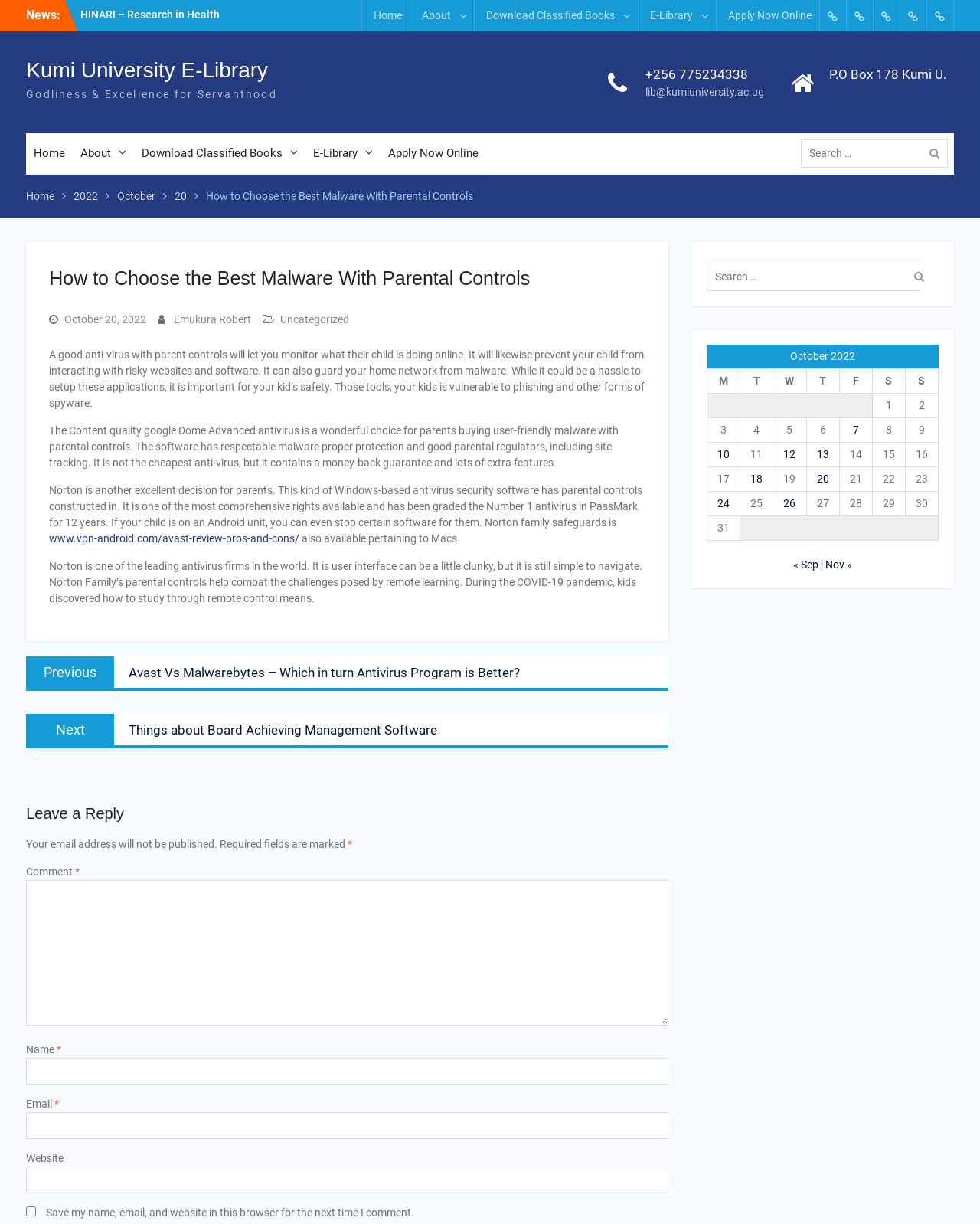Please specify the bounding box coordinates of the area that should be clicked to accomplish the following instruction: "Read the latest sports news". The coordinates should consist of four float numbers between 0 and 1, i.e., [left, top, right, bottom].

None